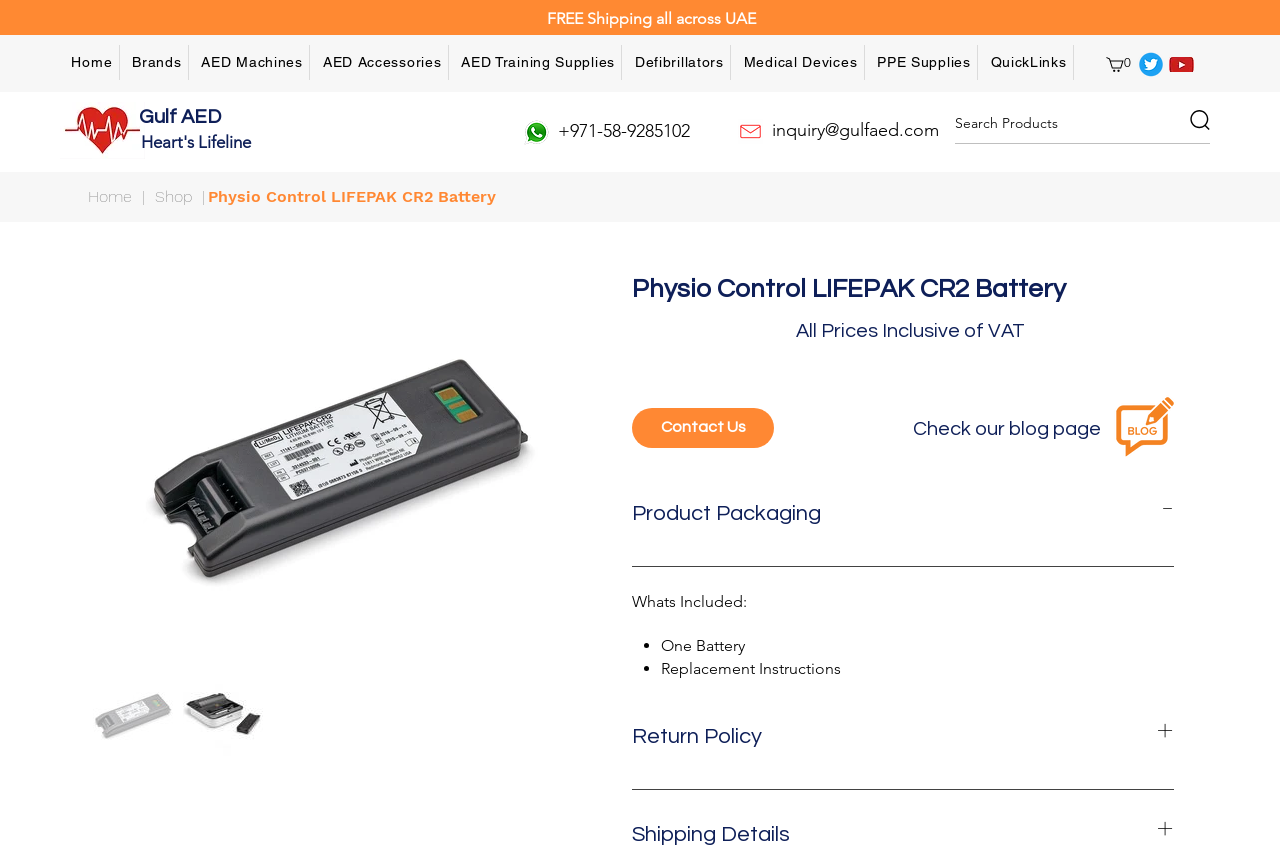Please identify the bounding box coordinates for the region that you need to click to follow this instruction: "Contact us".

[0.494, 0.478, 0.605, 0.525]